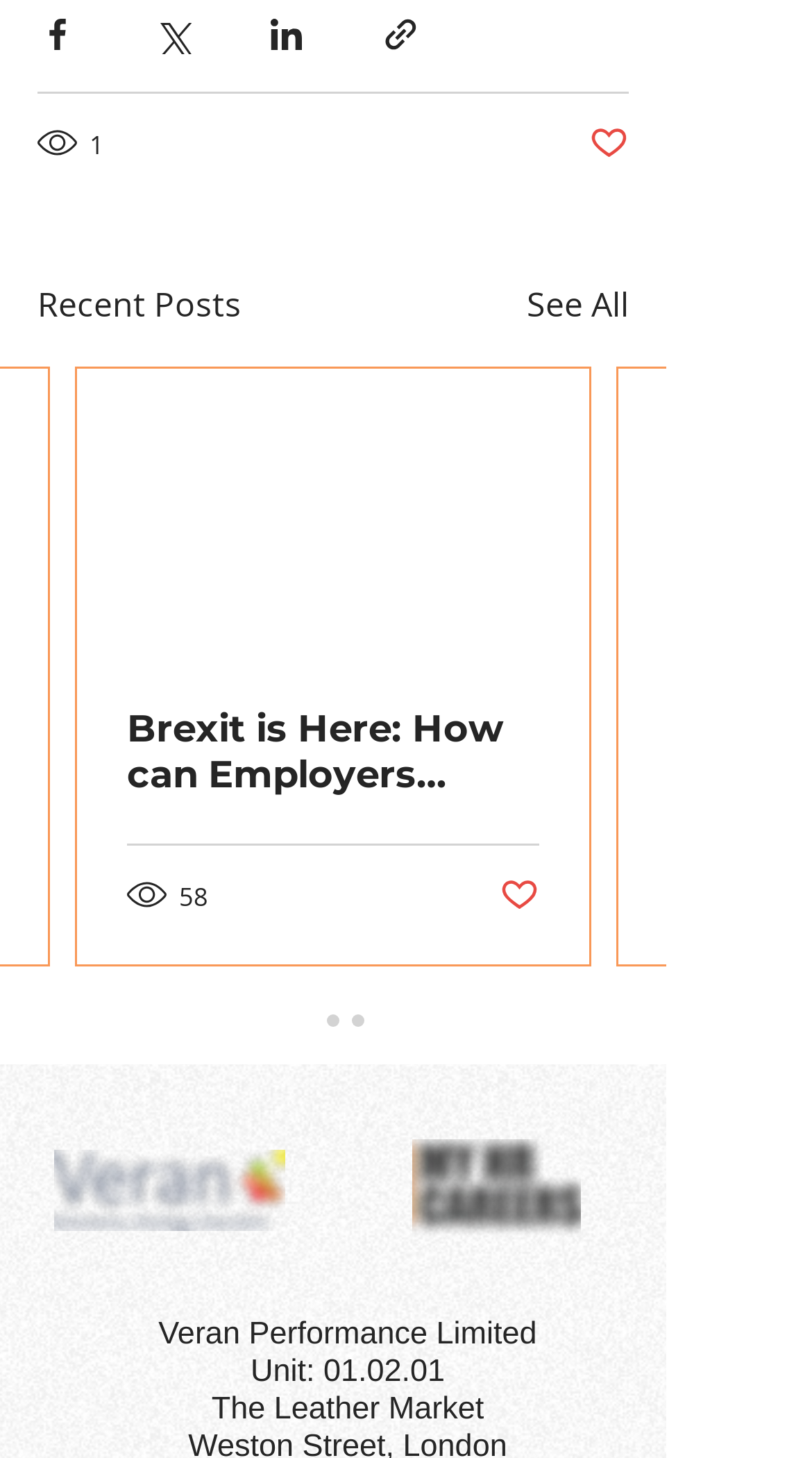Please specify the bounding box coordinates of the element that should be clicked to execute the given instruction: 'Share via Facebook'. Ensure the coordinates are four float numbers between 0 and 1, expressed as [left, top, right, bottom].

[0.046, 0.009, 0.095, 0.037]